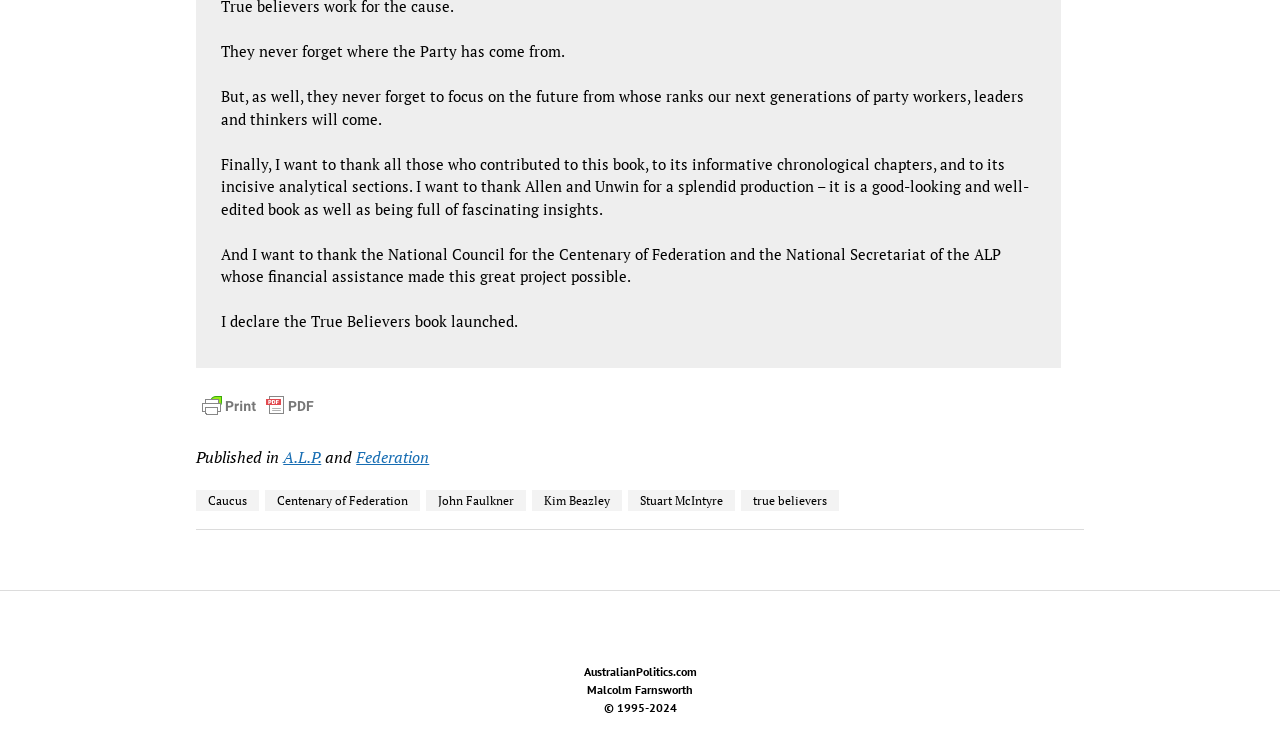Locate the bounding box coordinates of the segment that needs to be clicked to meet this instruction: "Read about 'John Faulkner'".

[0.333, 0.666, 0.411, 0.695]